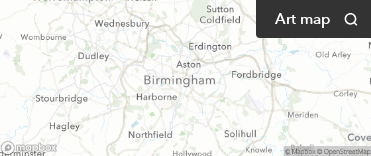Give a concise answer using one word or a phrase to the following question:
What is the label on the search bar?

Art map